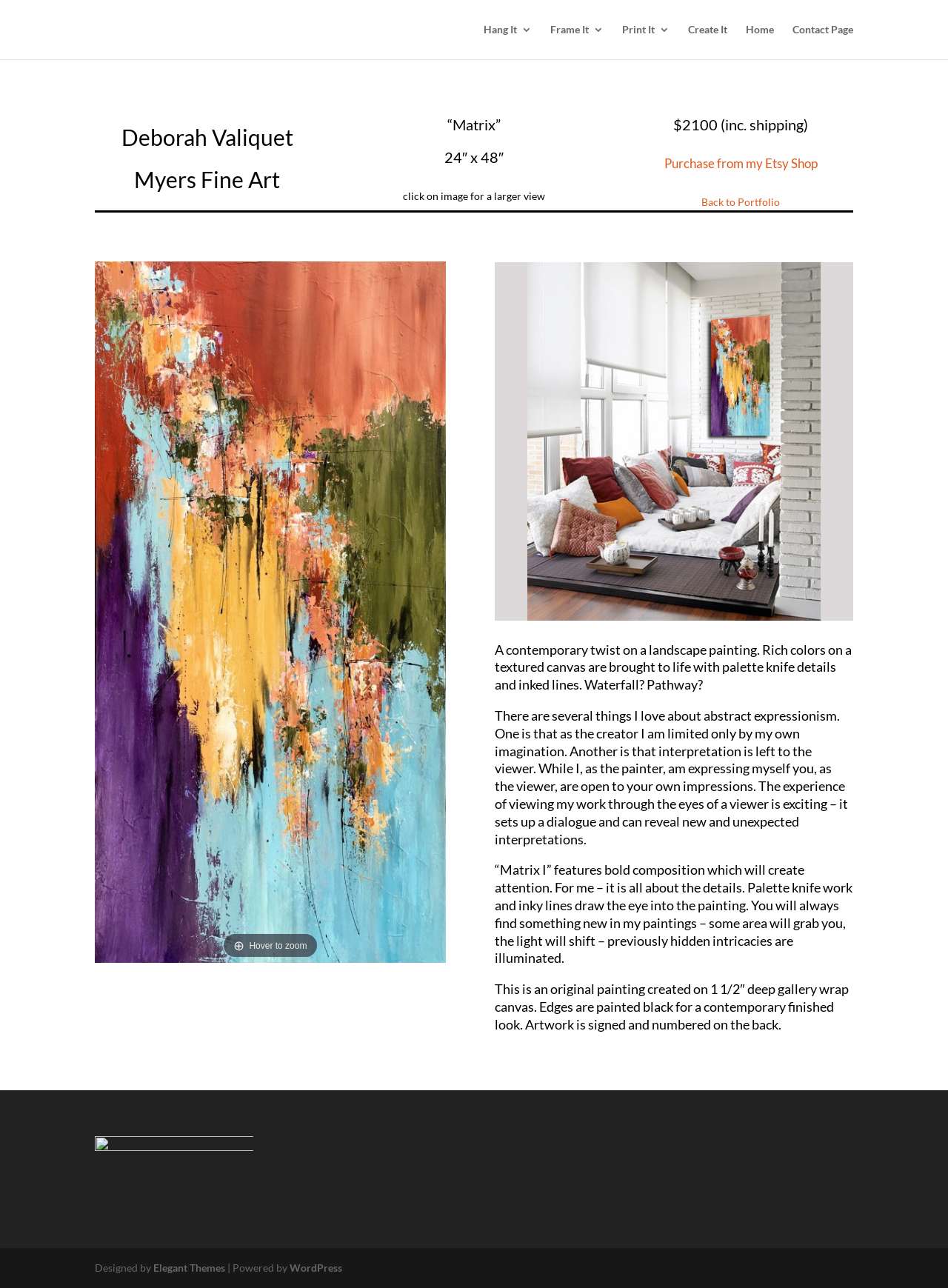Analyze the image and provide a detailed answer to the question: What is the style of the painting?

The style of the painting can be inferred from the description of the painting which mentions 'abstract expressionism' and the use of palette knife details and inked lines.